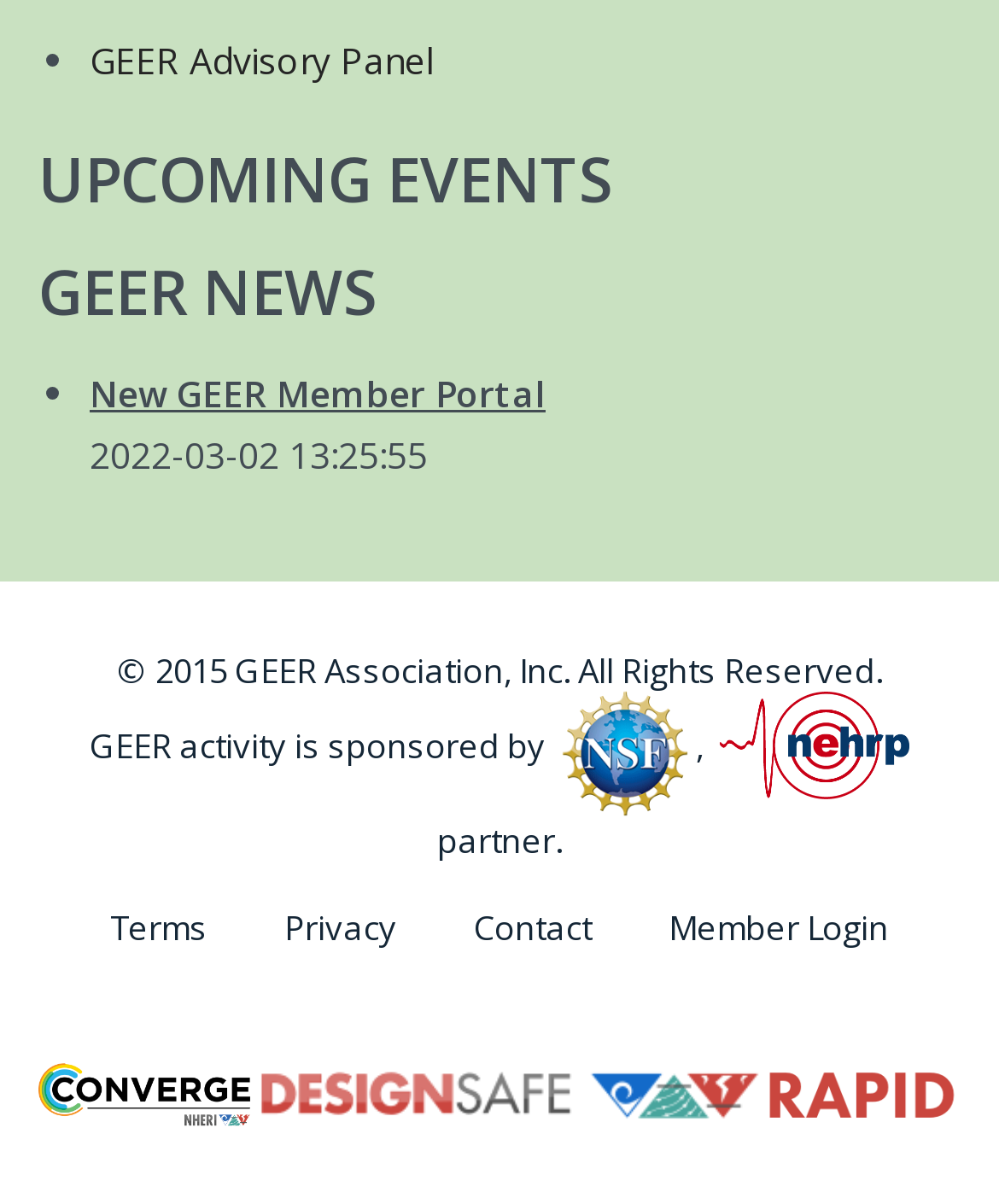Provide the bounding box coordinates, formatted as (top-left x, top-left y, bottom-right x, bottom-right y), with all values being floating point numbers between 0 and 1. Identify the bounding box of the UI element that matches the description: parent_node: Website name="url"

None